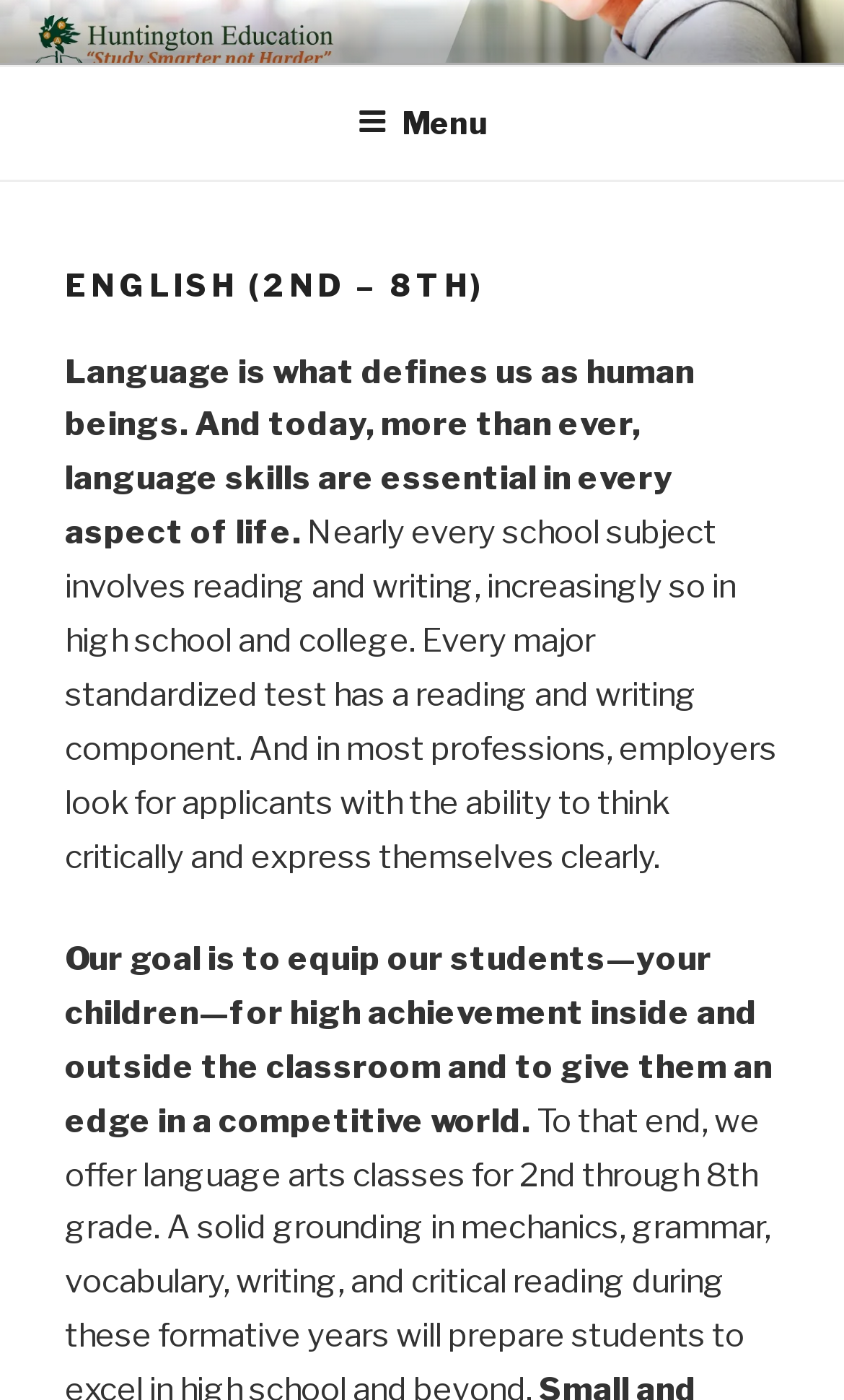Determine the bounding box coordinates of the UI element described below. Use the format (top-left x, top-left y, bottom-right x, bottom-right y) with floating point numbers between 0 and 1: Huntington Education

[0.077, 0.023, 0.978, 0.068]